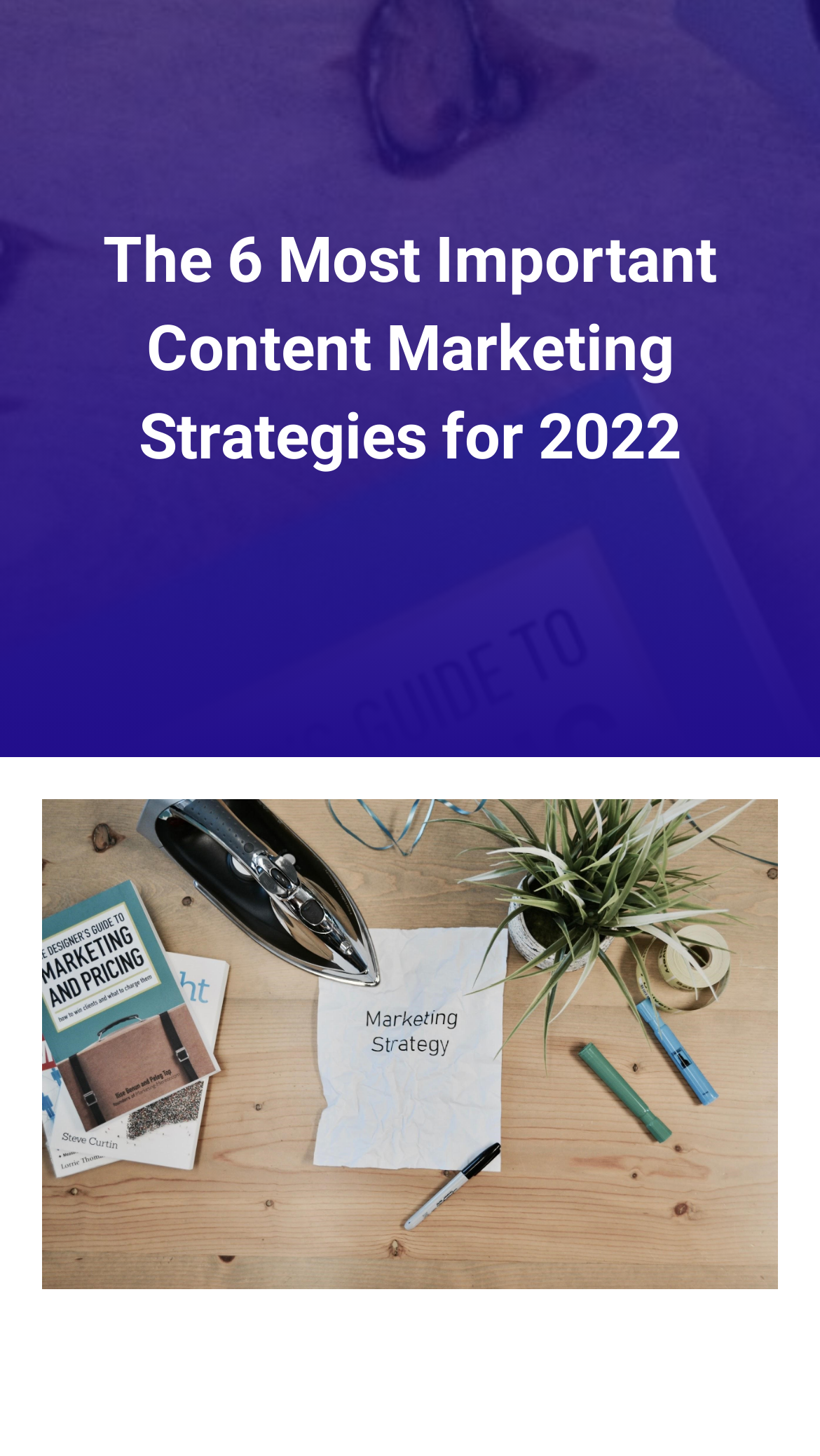Bounding box coordinates should be provided in the format (top-left x, top-left y, bottom-right x, bottom-right y) with all values between 0 and 1. Identify the bounding box for this UI element: alt="Content Marketing Strategies"

[0.051, 0.549, 0.949, 0.886]